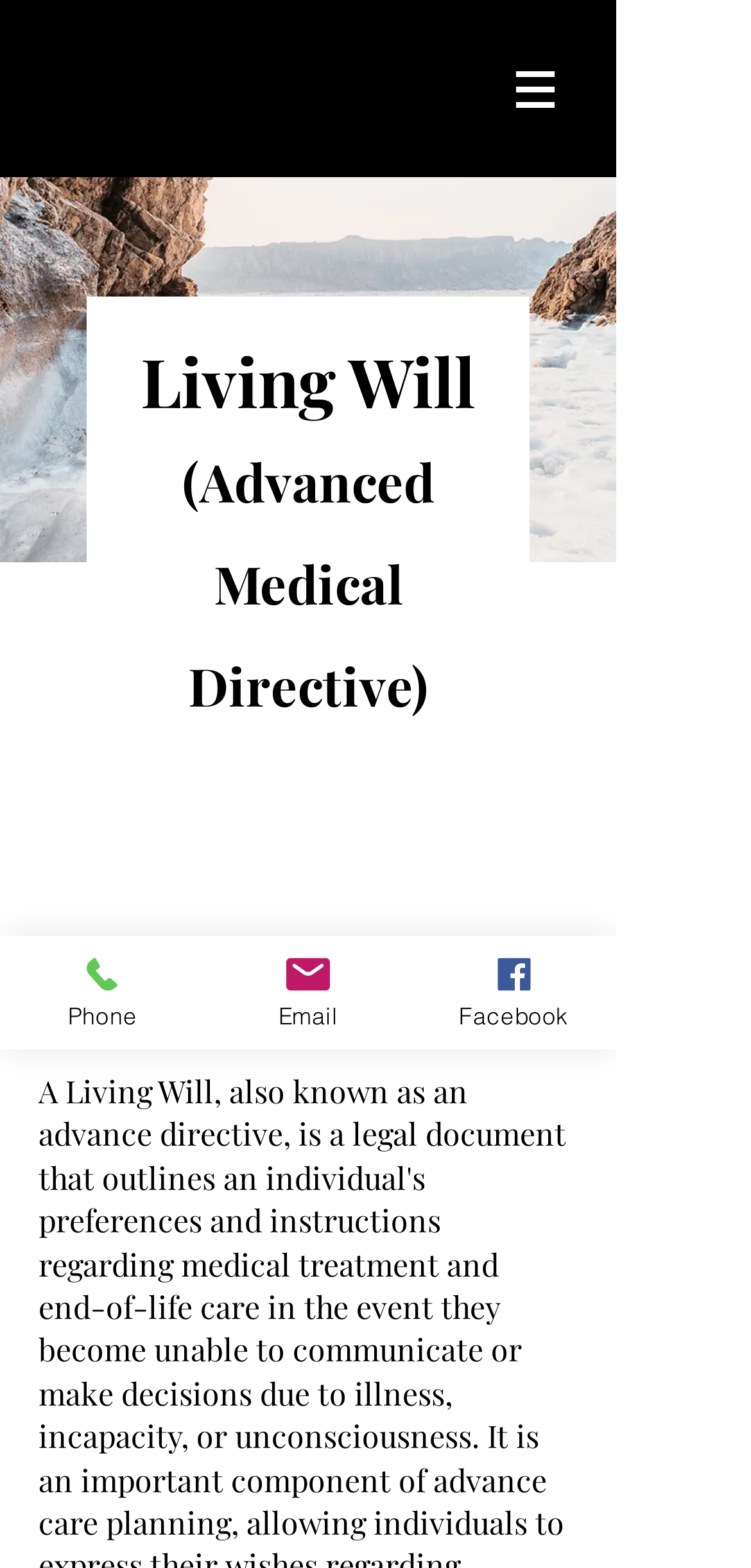From the image, can you give a detailed response to the question below:
What is the purpose of the webpage?

Based on the webpage content, especially the heading 'Living Will (Advanced Medical Directive)' and 'What is a Living Will?', it can be inferred that the webpage is designed to assist users in creating a living will, which is a document that outlines their medical treatment preferences in case they become incapacitated.